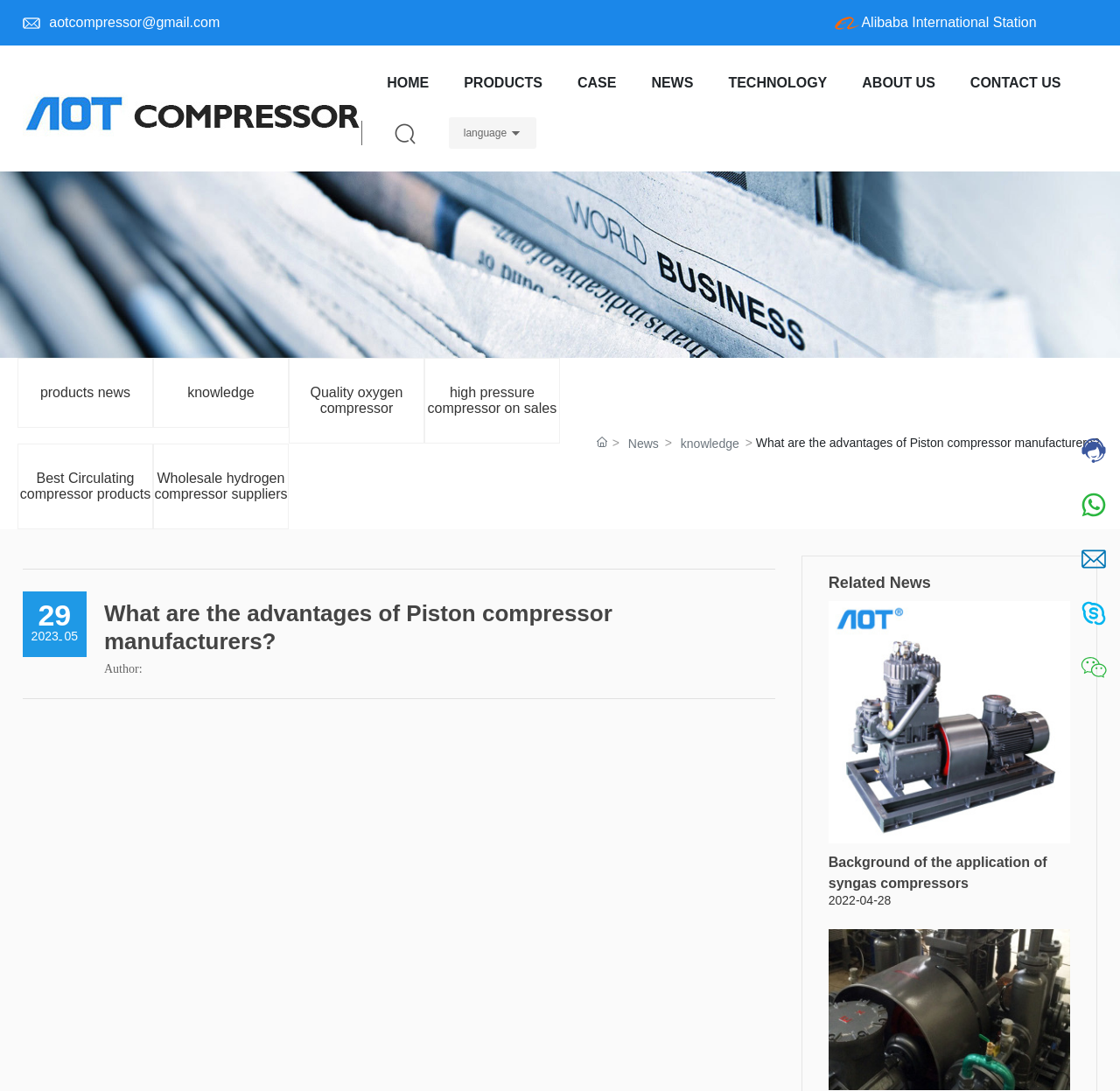Locate the bounding box coordinates of the area you need to click to fulfill this instruction: 'Click the HOME link'. The coordinates must be in the form of four float numbers ranging from 0 to 1: [left, top, right, bottom].

[0.345, 0.054, 0.383, 0.099]